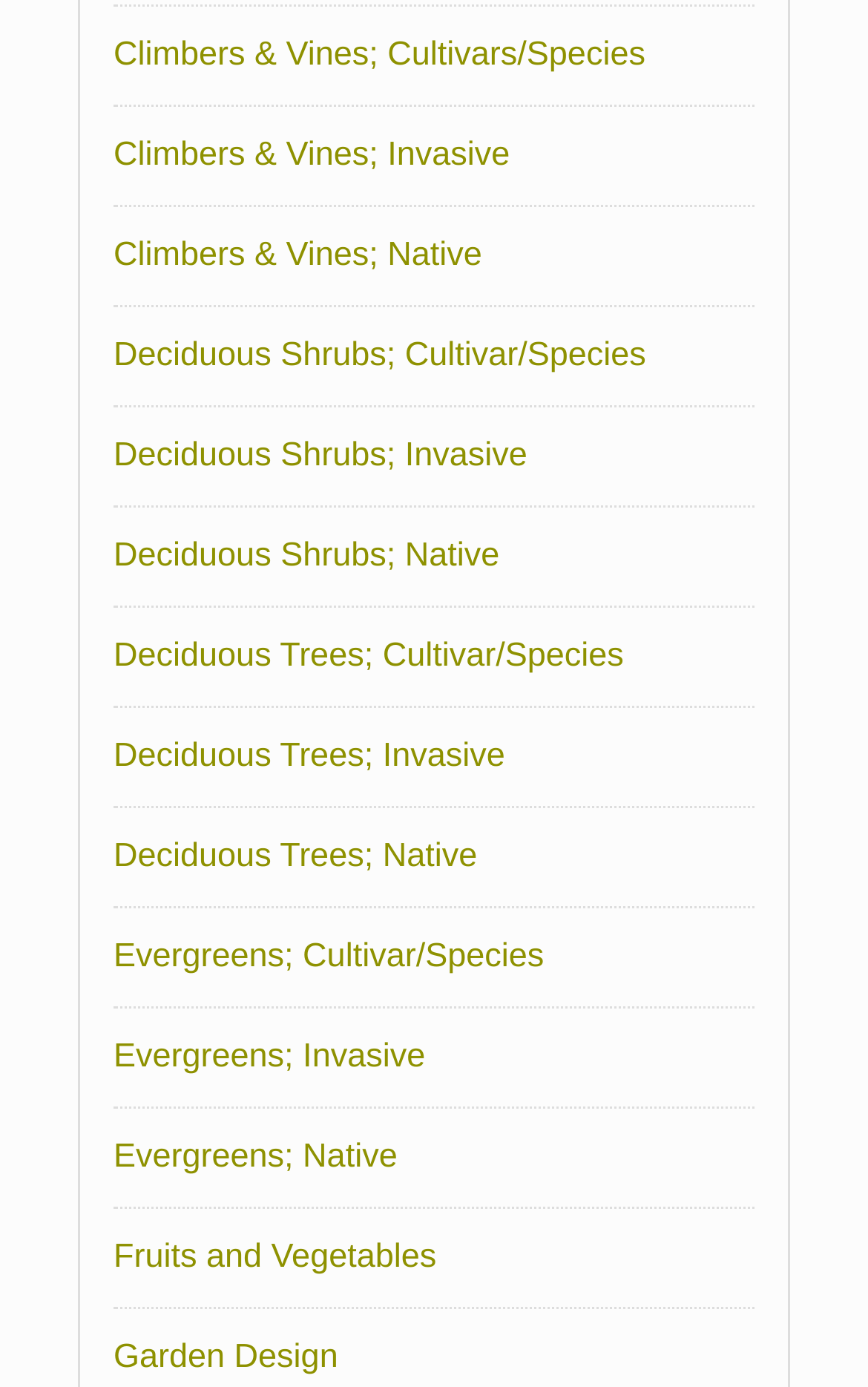How many categories are there for Evergreens?
Look at the image and respond with a one-word or short phrase answer.

3